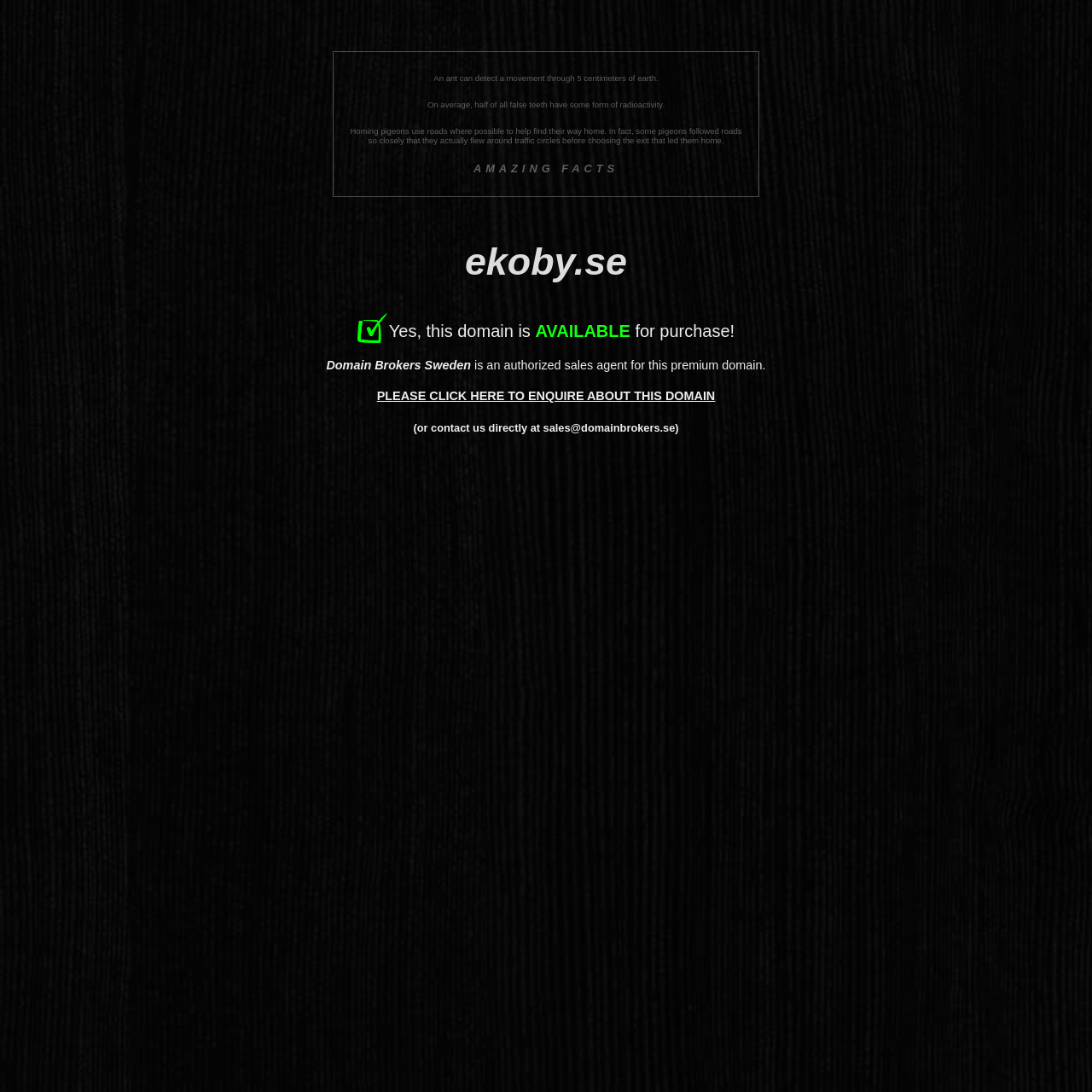Who is the authorized sales agent for this domain?
Based on the screenshot, respond with a single word or phrase.

Domain Brokers Sweden